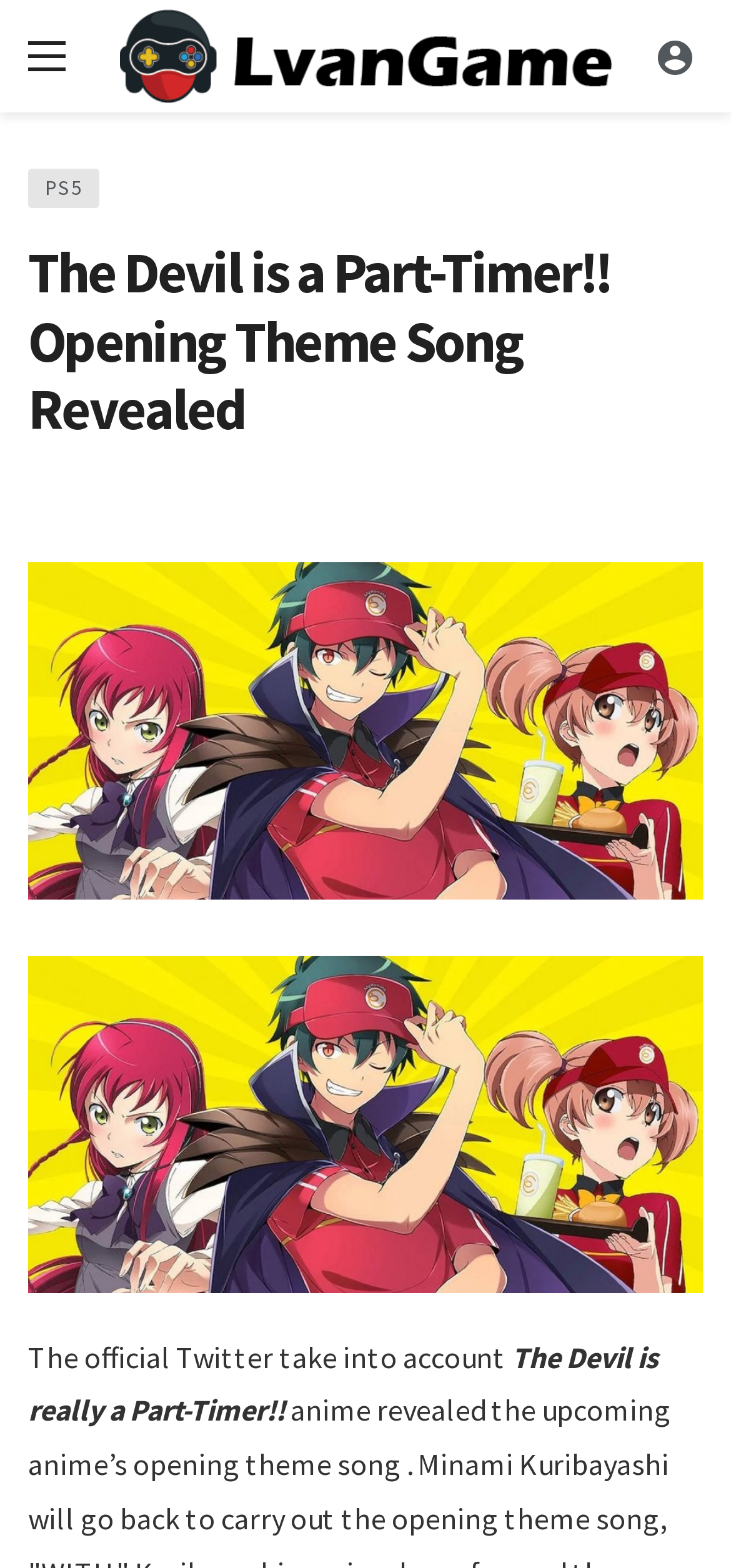Describe the webpage in detail, including text, images, and layout.

The webpage is about the opening theme song reveal of "The Devil is a Part-Timer!!" and is hosted on LvanGame. At the top left, there is a link with no text, and next to it, there is a link to LvanGame, accompanied by an image of the LvanGame logo. 

On the top right, there is a link with an icon, represented by the Unicode character '\ue908'. Below this icon, there is a header section that spans the entire width of the page. Within this header, there is a link to "PS5" on the left, and a heading that reads "The Devil is a Part-Timer!! Opening Theme Song Revealed" on the right.

Below the header, there is a large image that takes up most of the page's width. At the bottom left, there are two lines of text. The first line reads "The official Twitter take into account", and the second line reads "The Devil is really a Part-Timer!!".